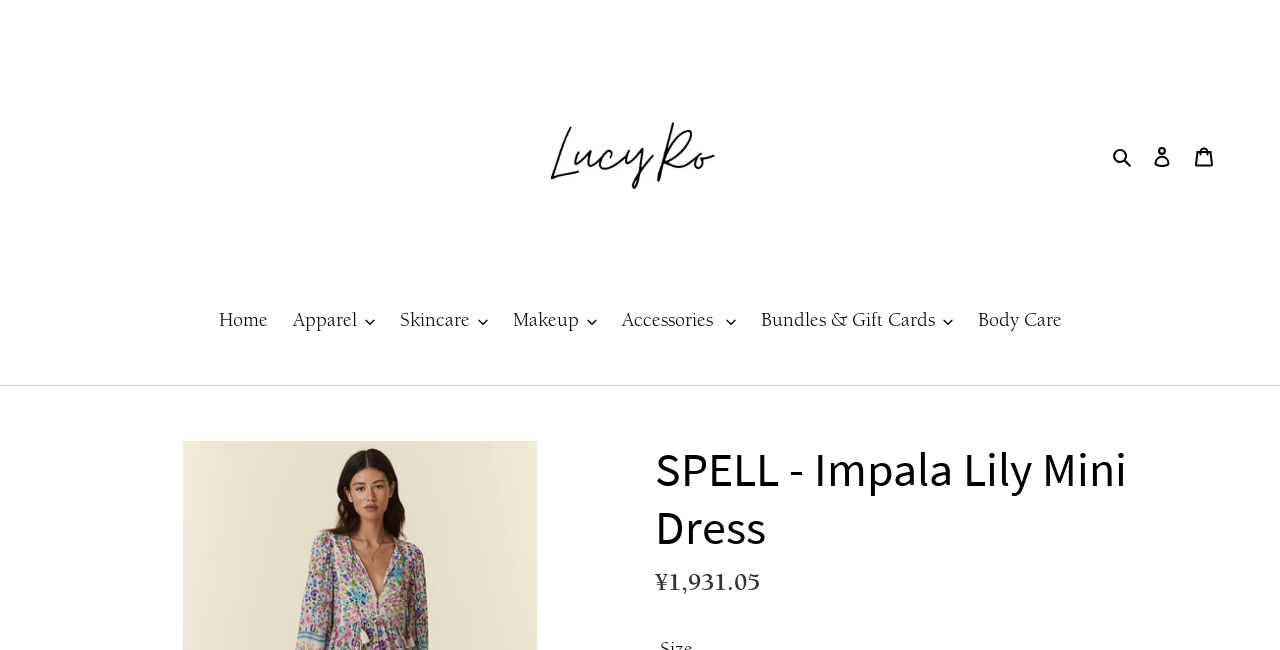Find the bounding box coordinates of the clickable area that will achieve the following instruction: "view the cart".

[0.924, 0.2, 0.957, 0.277]